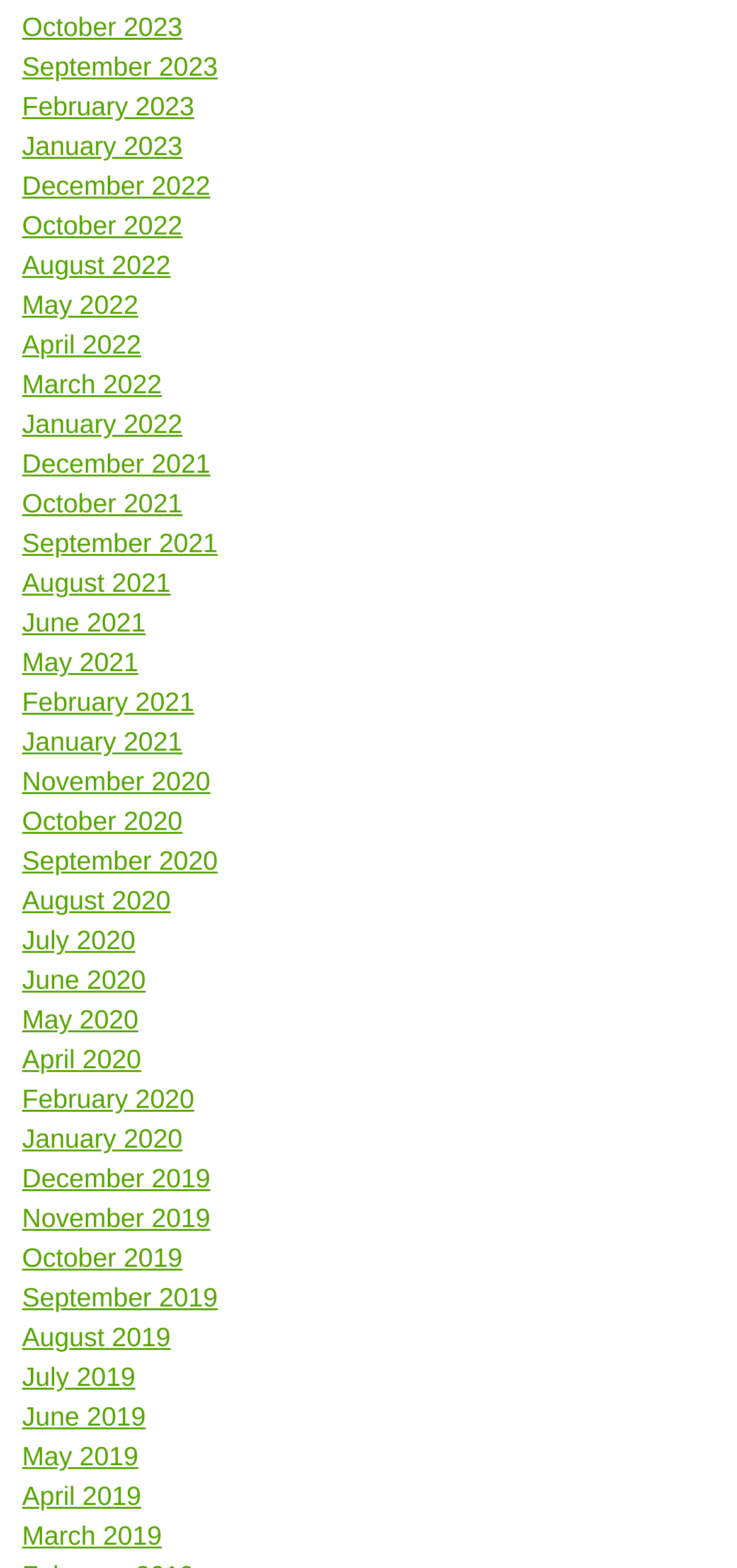What is the most recent month listed?
Please provide a comprehensive answer based on the contents of the image.

By examining the list of links, I can see that the most recent month listed is October 2023, which is the first link in the list.